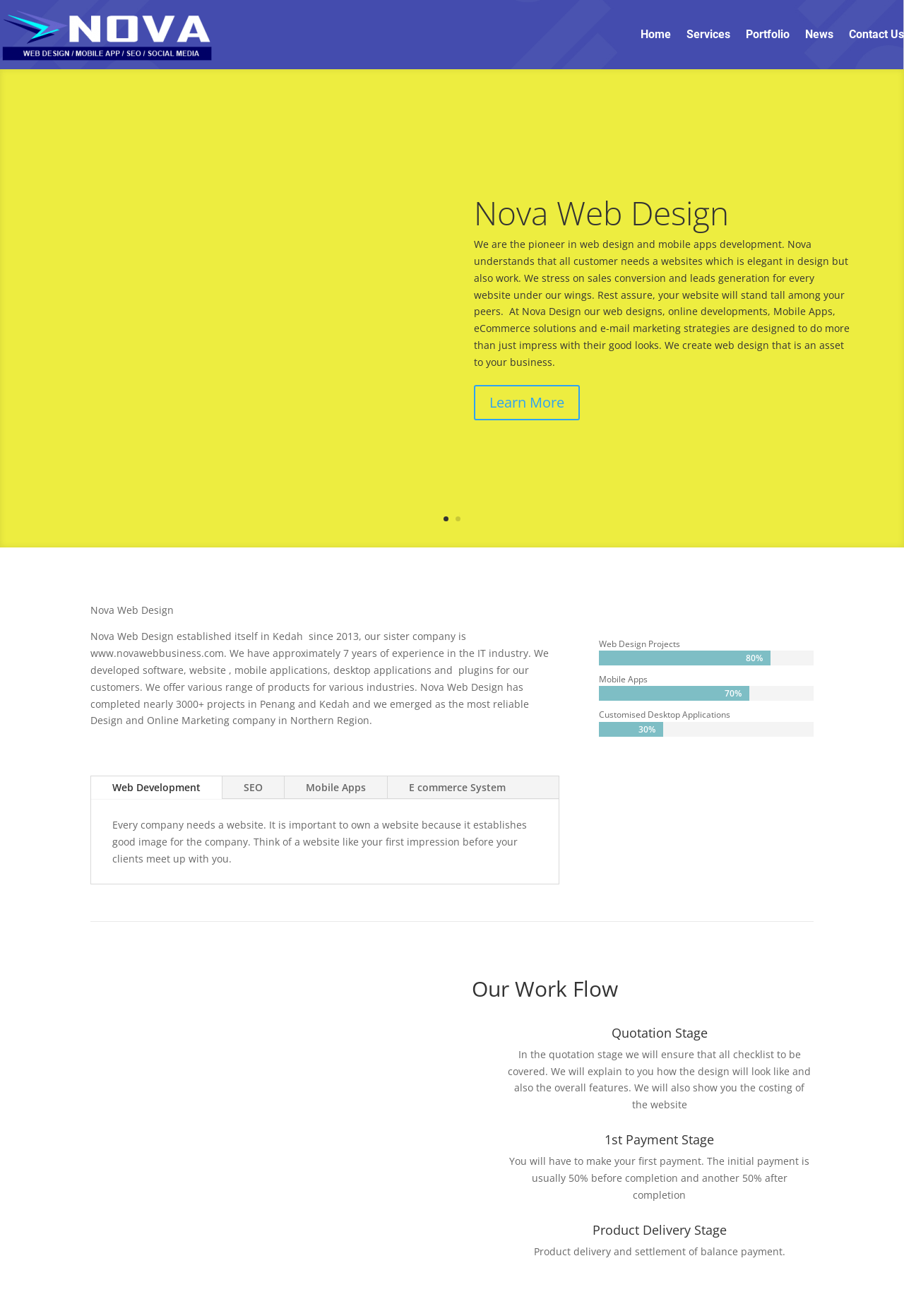Find the bounding box of the web element that fits this description: "Contact Us".

None